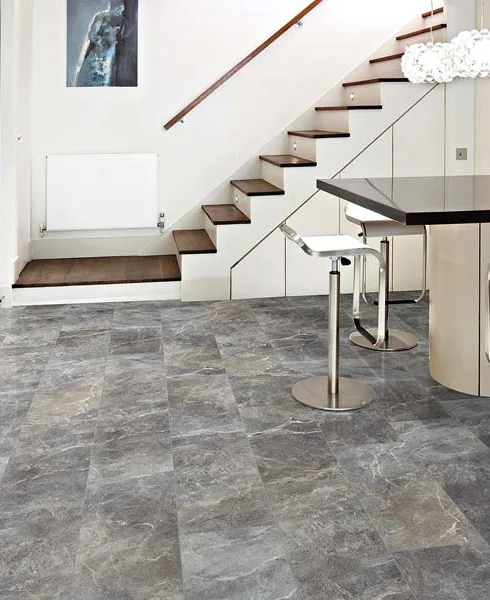What is the shape of the dining table?
Please look at the screenshot and answer in one word or a short phrase.

Round